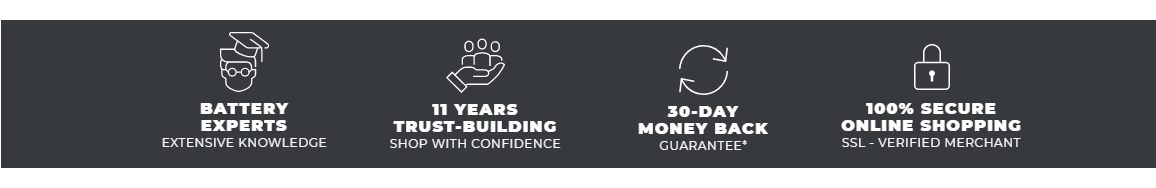Explain in detail what you see in the image.

The image showcases a sleek and professional interface designed to communicate key assurances to customers. It presents four distinct features in a visually appealing layout against a dark background. 

1. **Battery Experts**: This section highlights the company's extensive knowledge and expertise in batteries, reassuring customers of their reliability.
   
2. **11 Years Trust-Building**: Emphasizing a decade of trust and confidence in their services, this point aims to instill faith in potential buyers regarding the quality and dependability of the products.

3. **30-Day Money Back Guarantee**: A clear commitment to customer satisfaction, this feature promises a hassle-free return policy within thirty days, allowing customers to shop with peace of mind.

4. **100% Secure Online Shopping**: The final segment assures customers that their online transactions are safeguarded, as it mentions SSL verification, ensuring a safe shopping experience.

Overall, this informative banner effectively reinforces the brand's commitment to customer service, trustworthiness, and security.